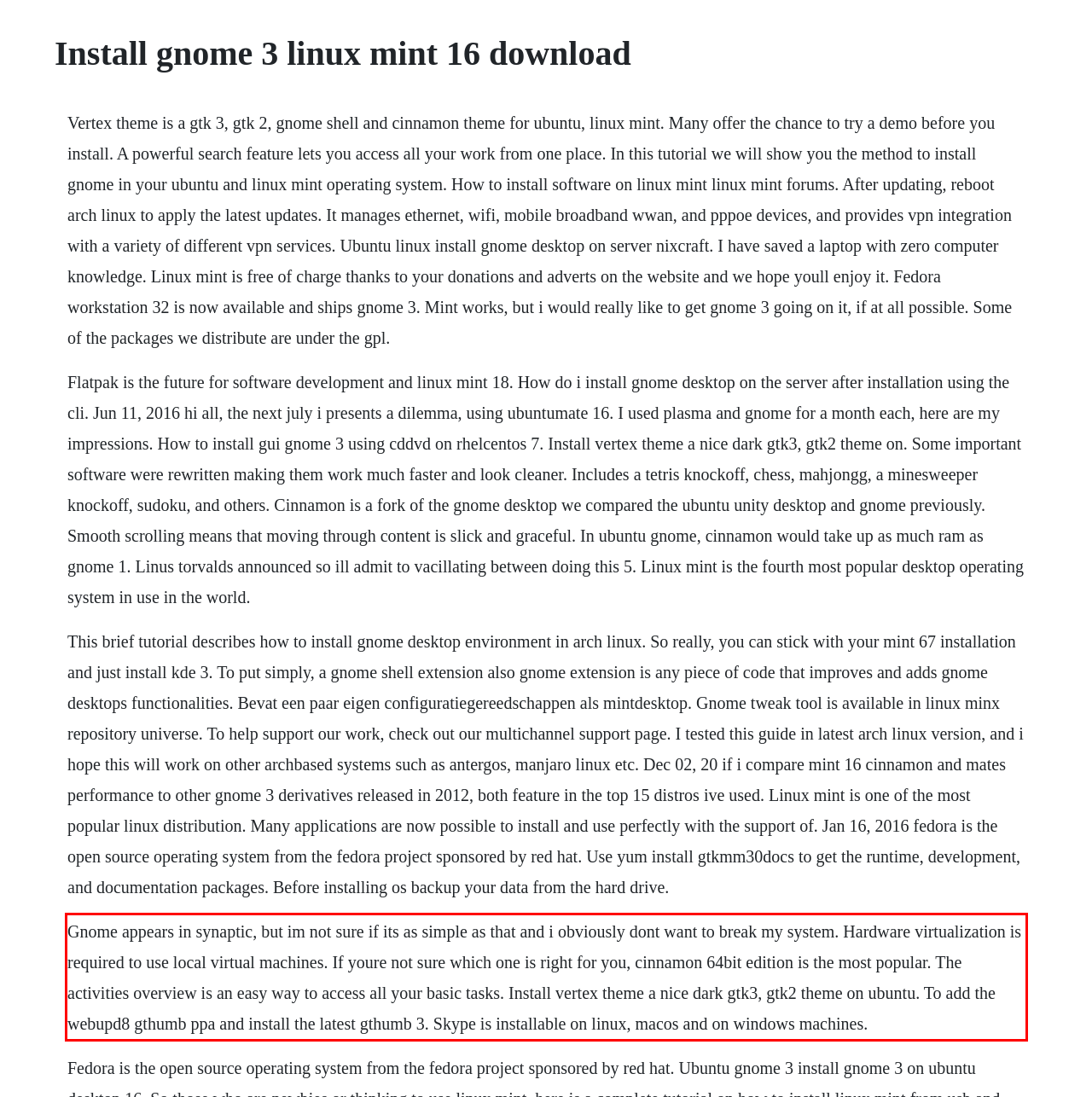Given a screenshot of a webpage with a red bounding box, please identify and retrieve the text inside the red rectangle.

Gnome appears in synaptic, but im not sure if its as simple as that and i obviously dont want to break my system. Hardware virtualization is required to use local virtual machines. If youre not sure which one is right for you, cinnamon 64bit edition is the most popular. The activities overview is an easy way to access all your basic tasks. Install vertex theme a nice dark gtk3, gtk2 theme on ubuntu. To add the webupd8 gthumb ppa and install the latest gthumb 3. Skype is installable on linux, macos and on windows machines.